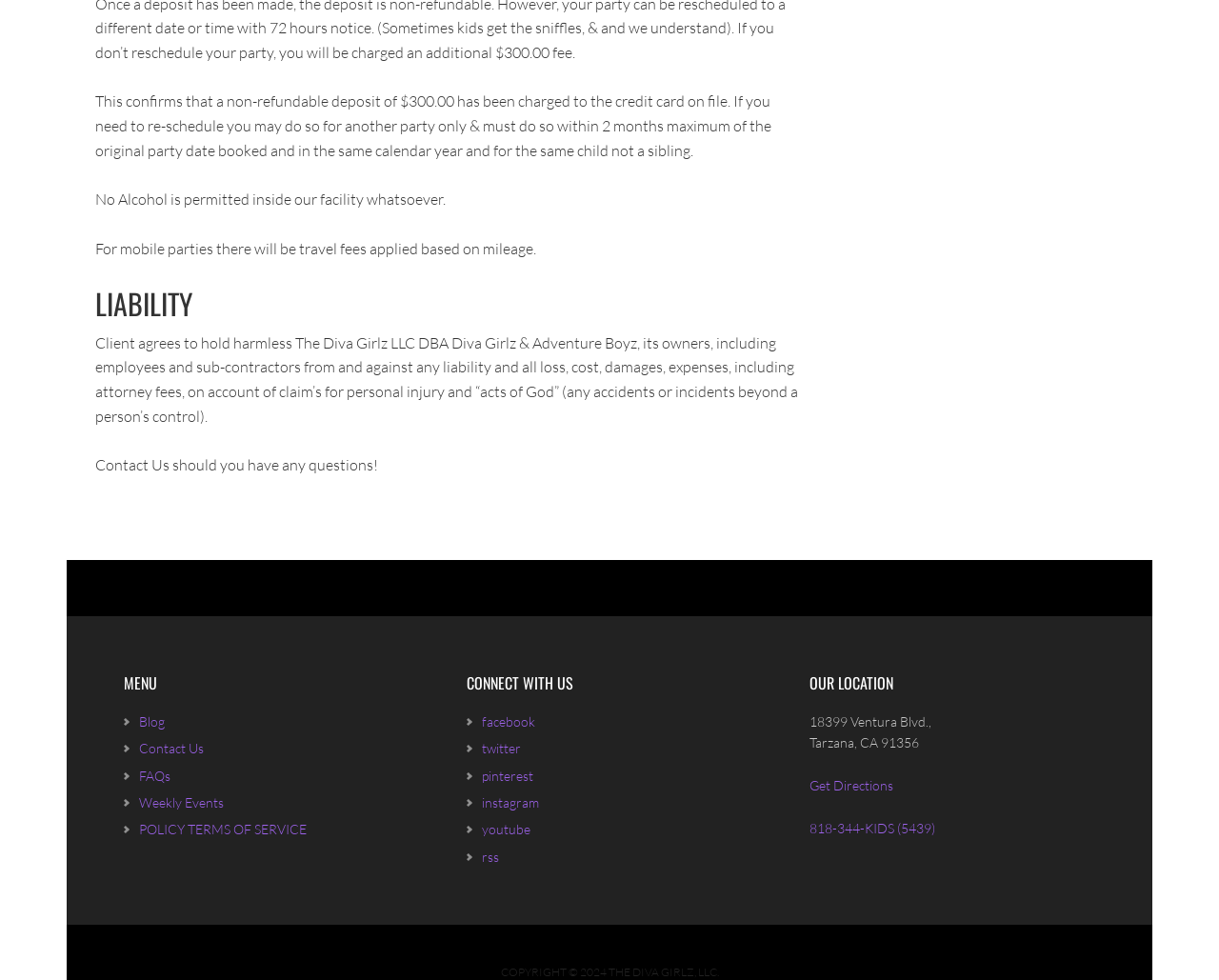Identify the bounding box coordinates of the area that should be clicked in order to complete the given instruction: "Contact us". The bounding box coordinates should be four float numbers between 0 and 1, i.e., [left, top, right, bottom].

[0.114, 0.755, 0.167, 0.772]